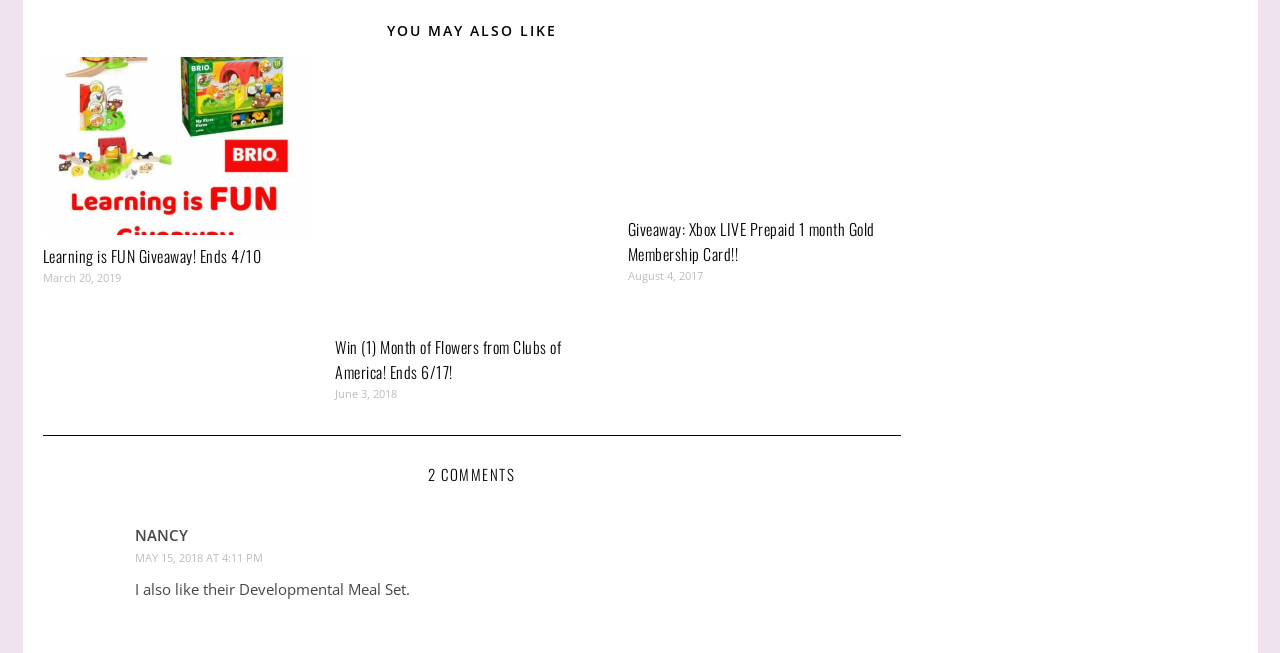Could you indicate the bounding box coordinates of the region to click in order to complete this instruction: "Read Nancy's comment".

[0.105, 0.887, 0.32, 0.918]